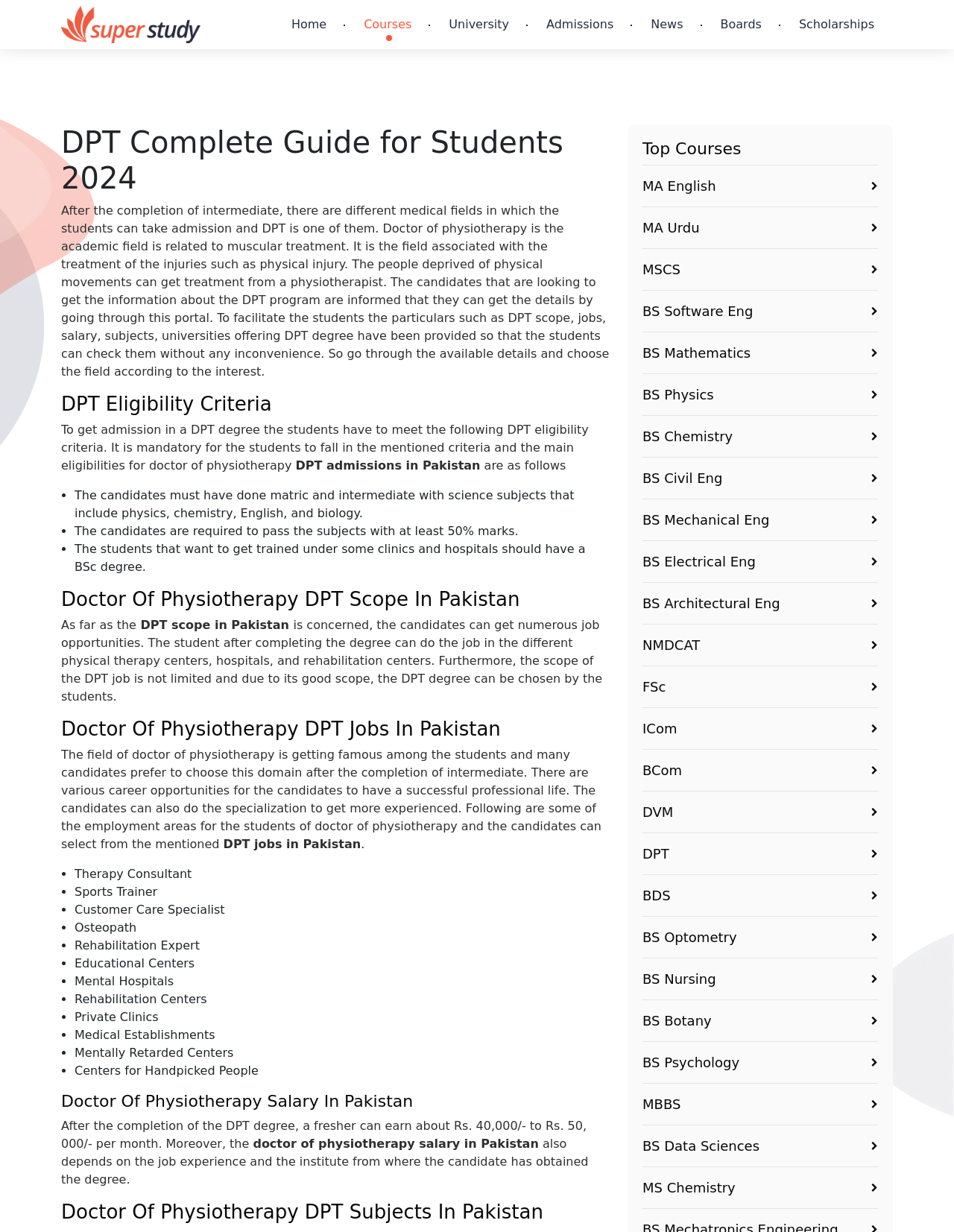Using the provided description Vacancies, find the bounding box coordinates for the UI element. Provide the coordinates in (top-left x, top-left y, bottom-right x, bottom-right y) format, ensuring all values are between 0 and 1.

None